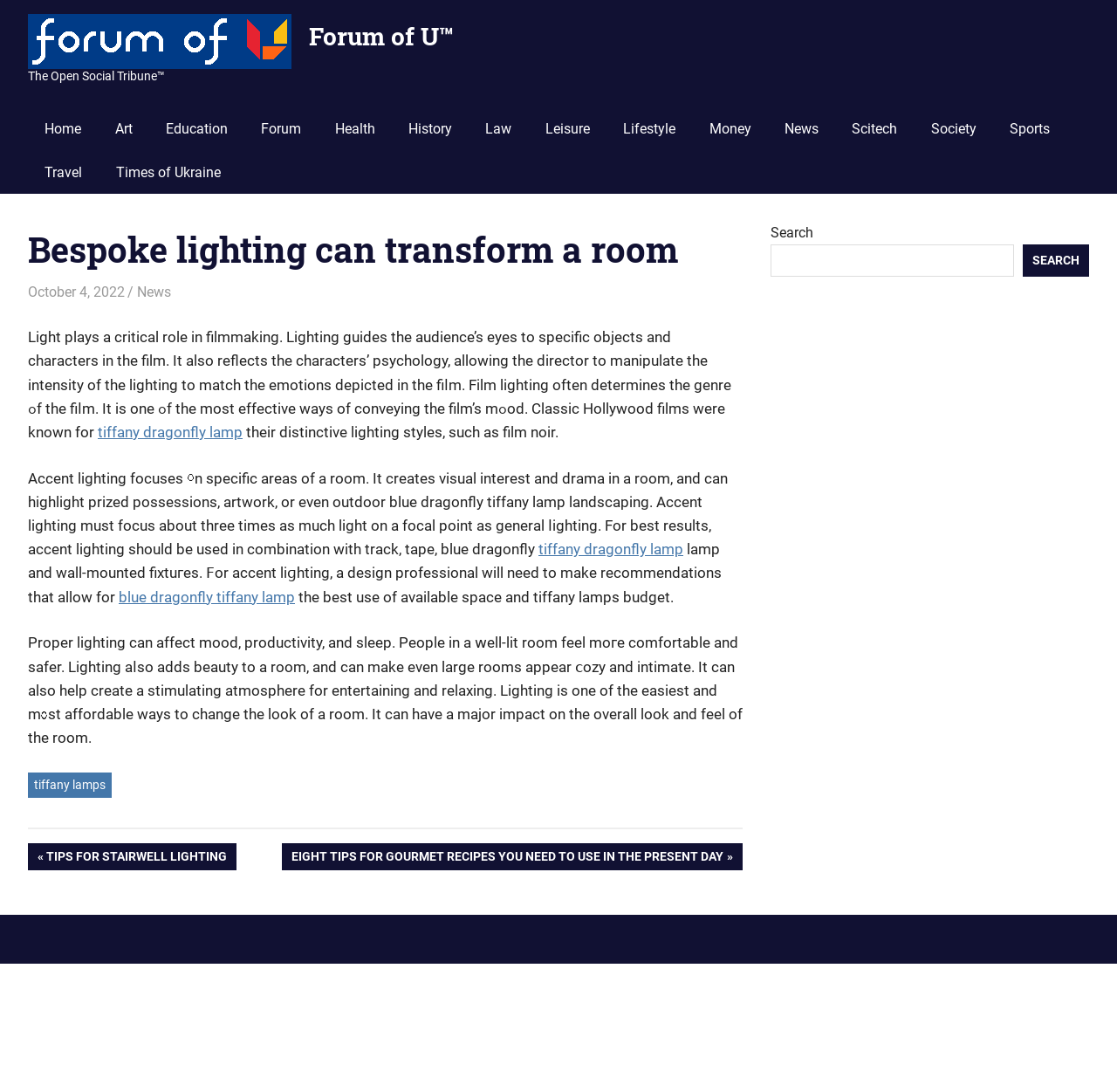Pinpoint the bounding box coordinates of the clickable area needed to execute the instruction: "Go to the 'Forum' page". The coordinates should be specified as four float numbers between 0 and 1, i.e., [left, top, right, bottom].

[0.219, 0.098, 0.285, 0.138]